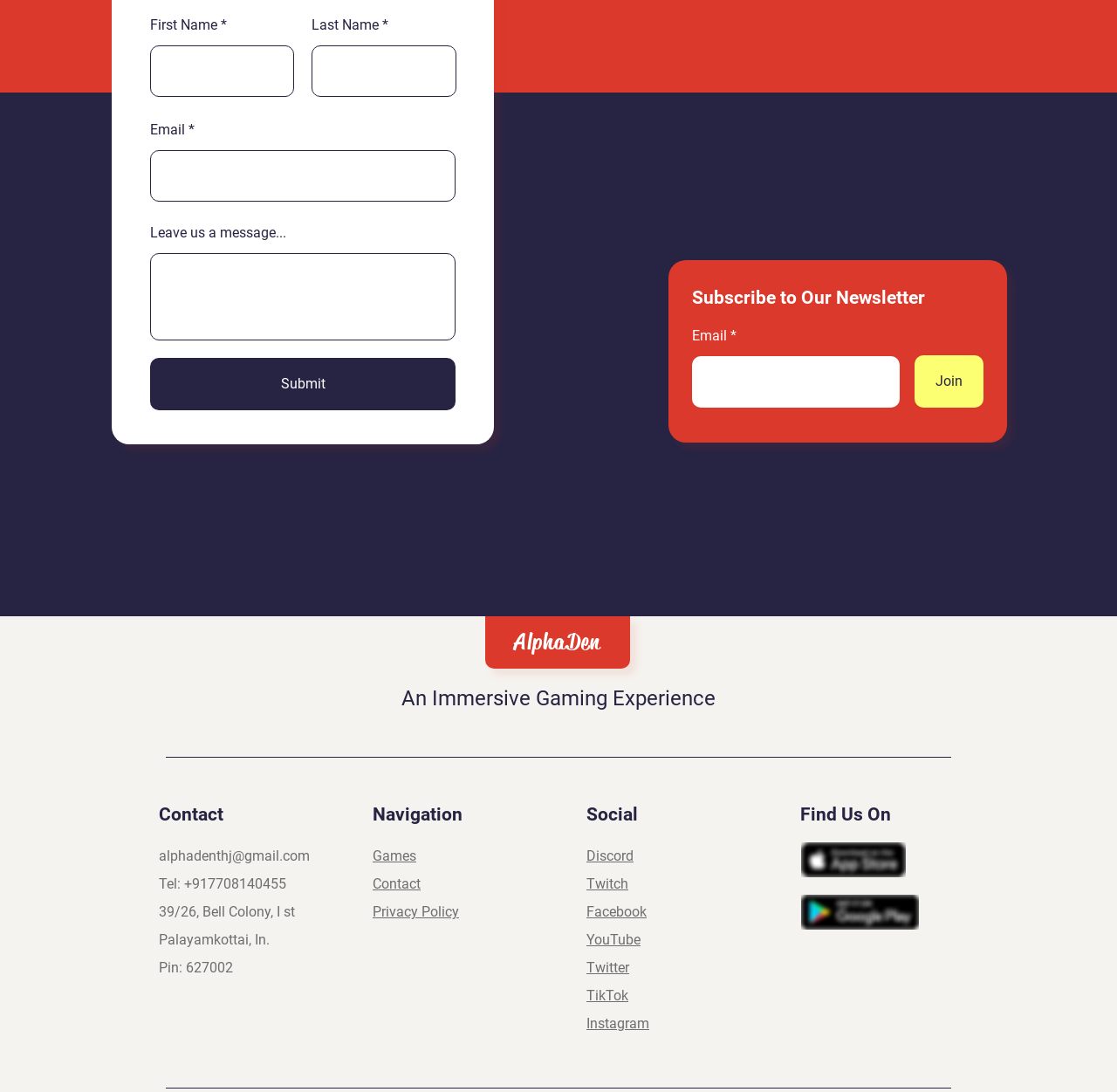What social media platforms are linked on the webpage?
Carefully examine the image and provide a detailed answer to the question.

The webpage contains links to various social media platforms, including Discord, Twitch, Facebook, YouTube, Twitter, TikTok, and Instagram, allowing users to access the website's social media profiles.